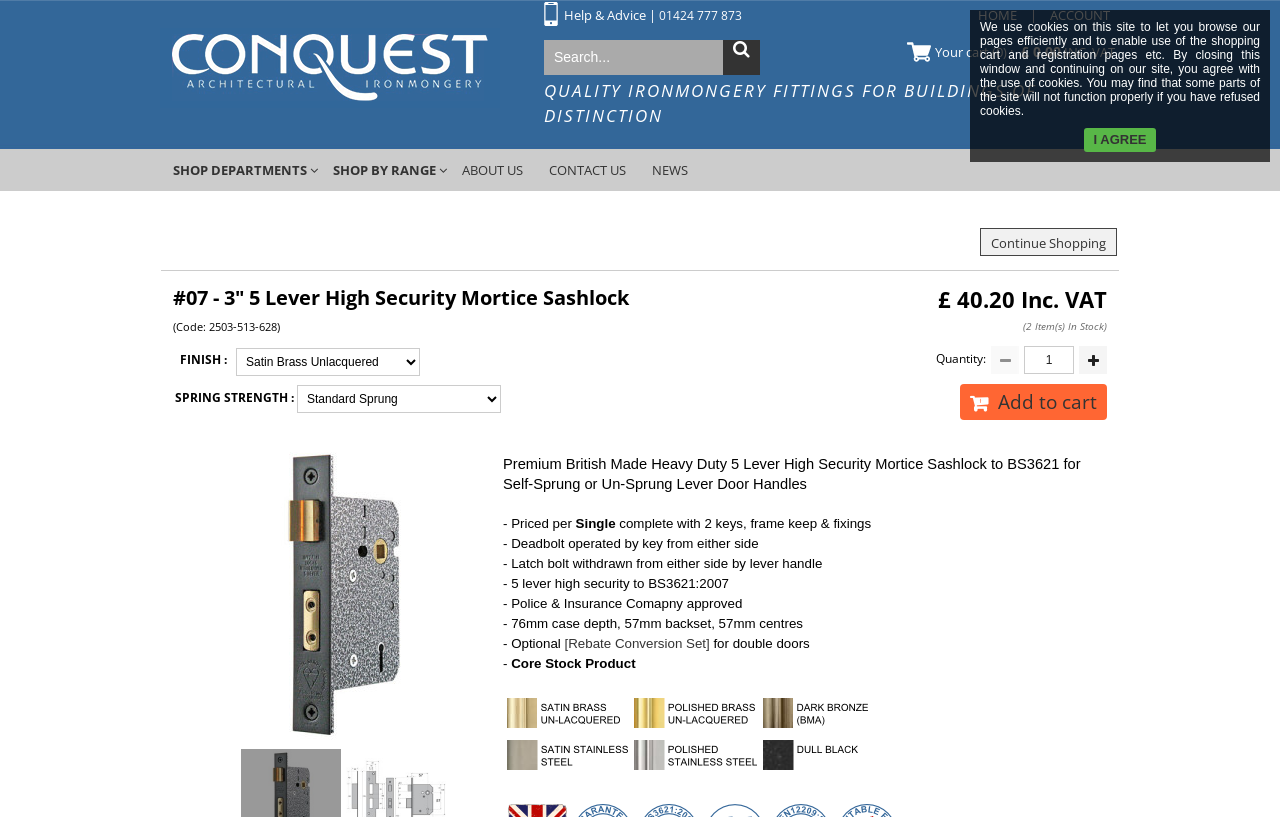Utilize the details in the image to thoroughly answer the following question: What is the product name?

The product name can be found in the heading of the webpage, which is '#07 - 3" 5 Lever High Security Mortice Sashlock'. This is a clear indication of the product being described on the webpage.